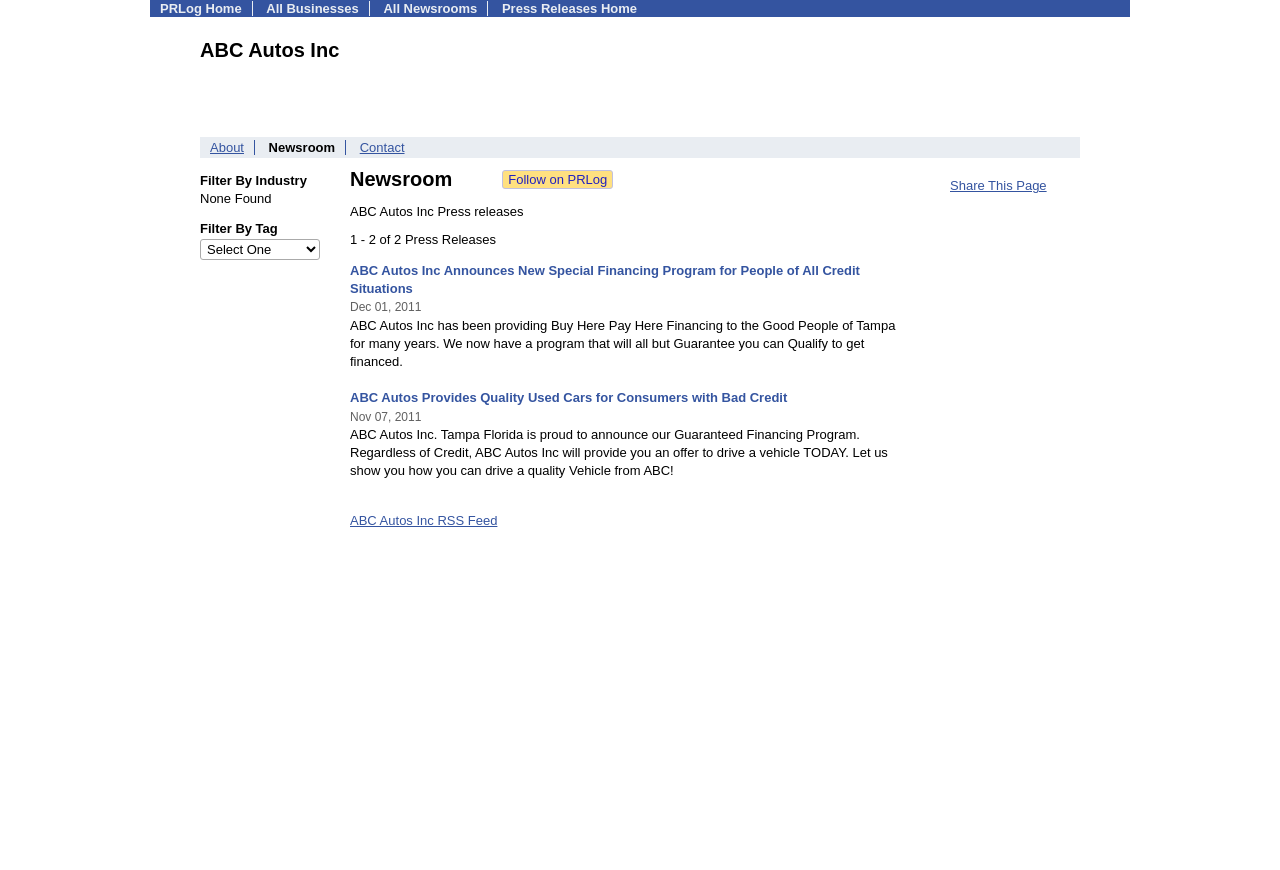Bounding box coordinates should be provided in the format (top-left x, top-left y, bottom-right x, bottom-right y) with all values between 0 and 1. Identify the bounding box for this UI element: ABC Autos Inc RSS Feed

[0.273, 0.59, 0.389, 0.607]